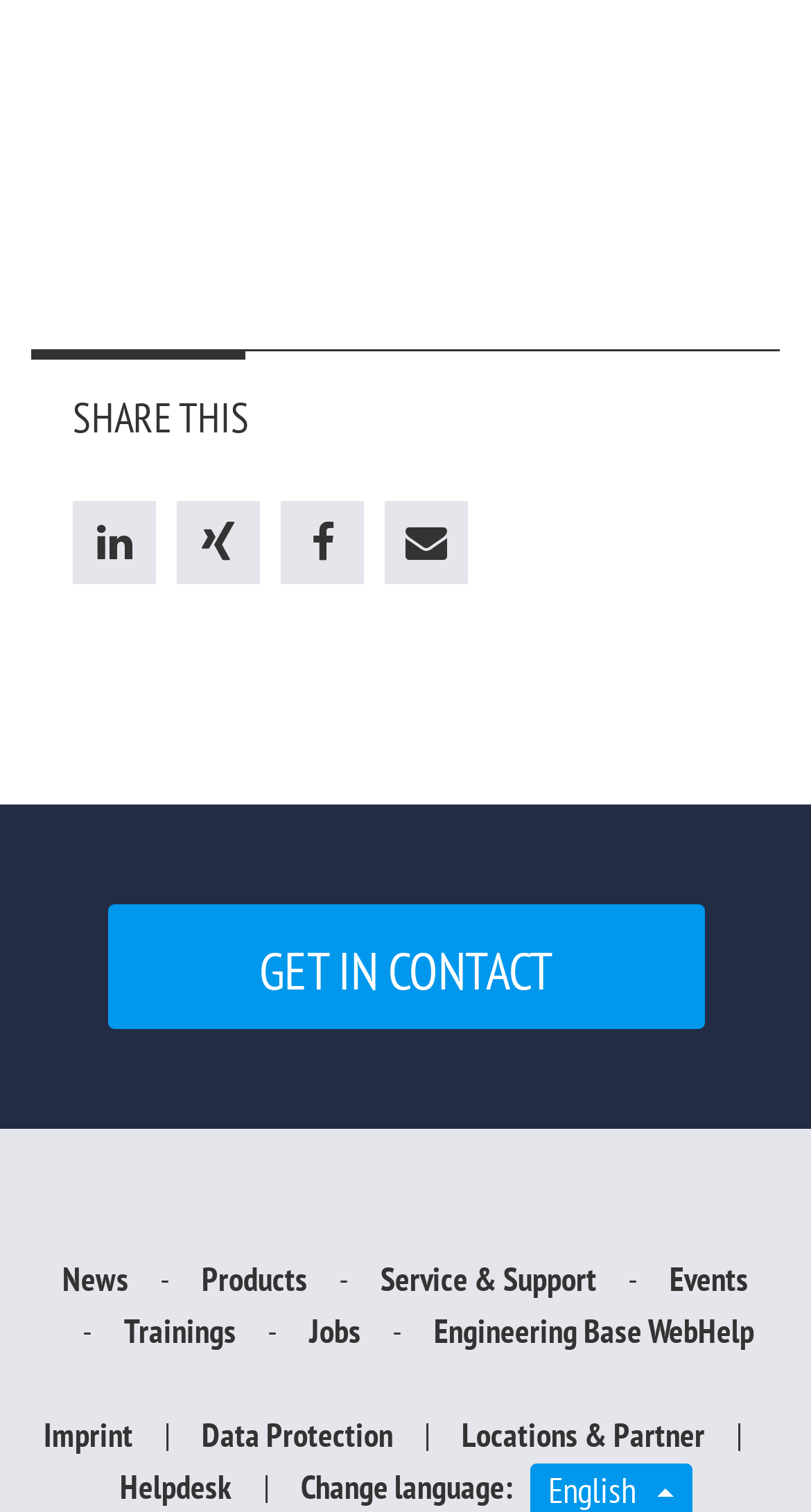Please locate the clickable area by providing the bounding box coordinates to follow this instruction: "read intro to chapter 5 of GOOD VIBES ONLY".

None